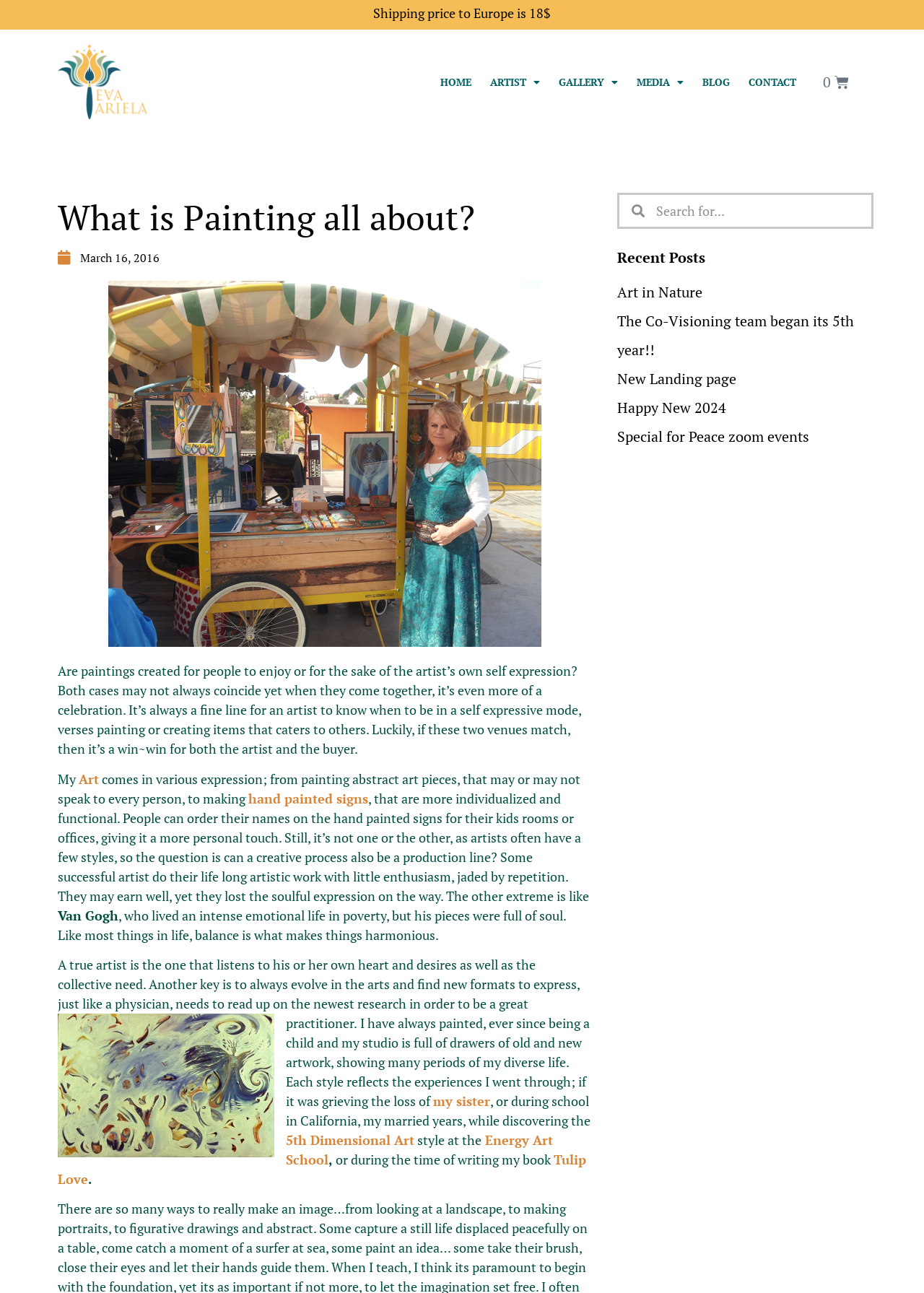Determine the bounding box coordinates of the area to click in order to meet this instruction: "View the 'ARTIST' menu".

[0.52, 0.051, 0.595, 0.076]